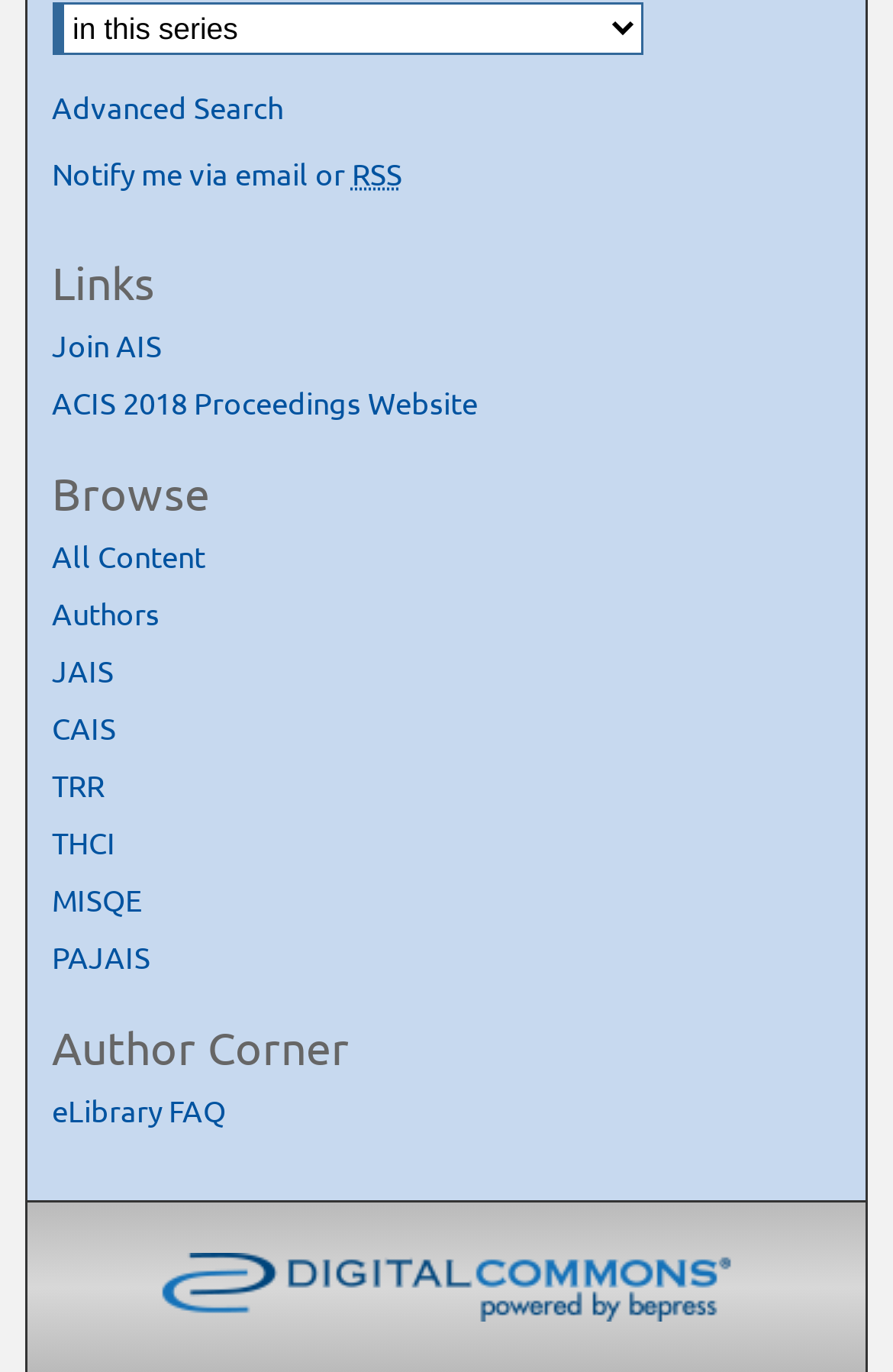Identify the bounding box for the UI element described as: "Advanced Search". The coordinates should be four float numbers between 0 and 1, i.e., [left, top, right, bottom].

[0.058, 0.063, 0.317, 0.091]